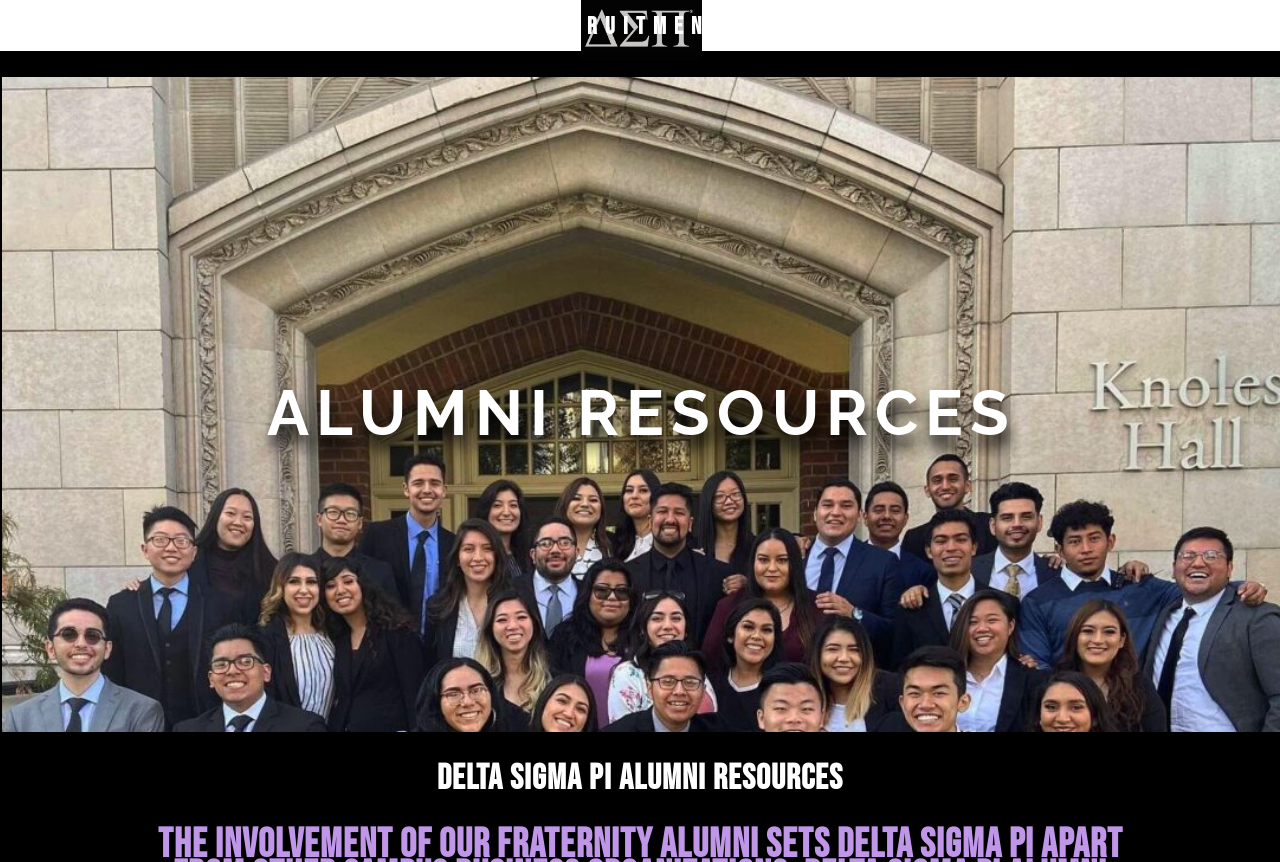Can you locate the main headline on this webpage and provide its text content?

Delta Sigma Pi Alumni Resources